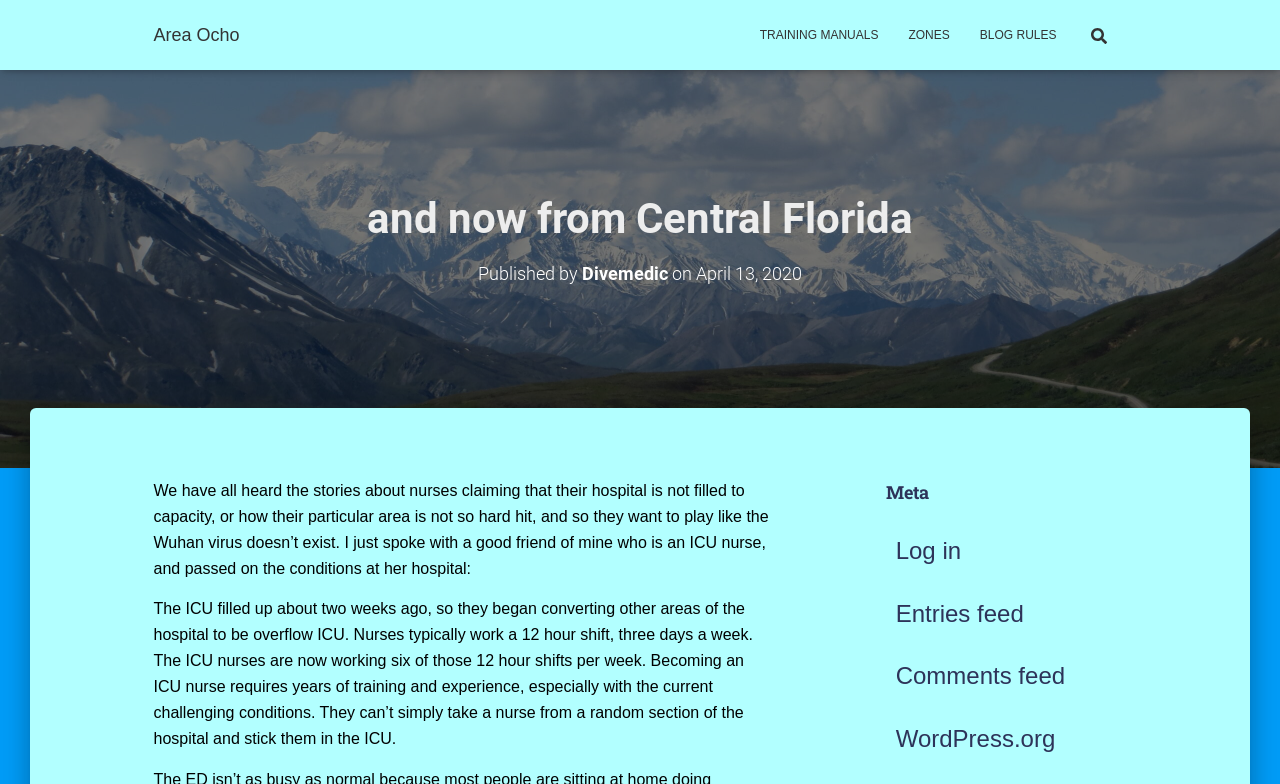Please identify the bounding box coordinates of the element that needs to be clicked to execute the following command: "Click on the 'Alison Daintree Gross' link". Provide the bounding box using four float numbers between 0 and 1, formatted as [left, top, right, bottom].

None